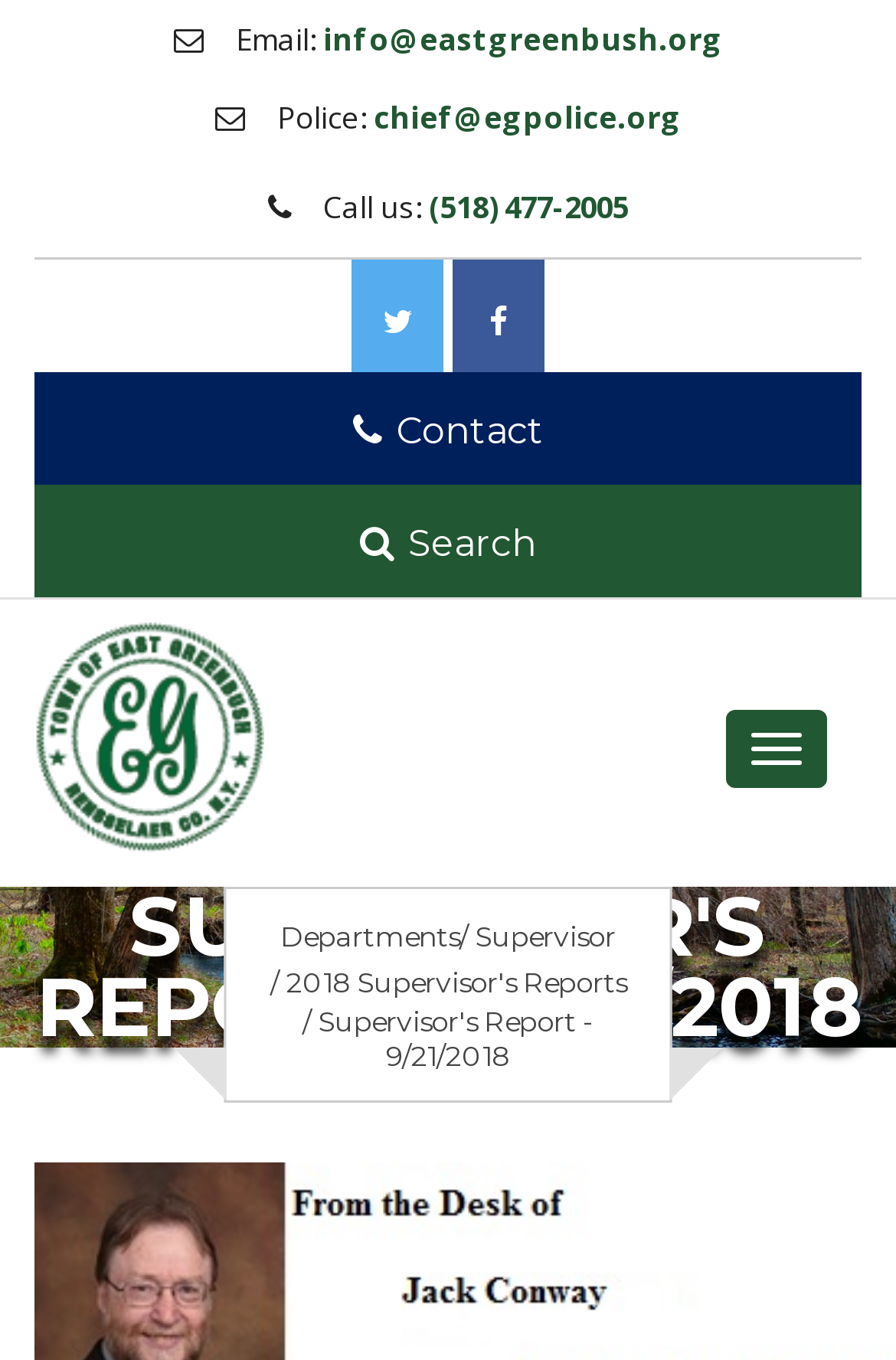Please identify the bounding box coordinates of the clickable element to fulfill the following instruction: "View Supervisor's Reports". The coordinates should be four float numbers between 0 and 1, i.e., [left, top, right, bottom].

[0.319, 0.709, 0.699, 0.735]